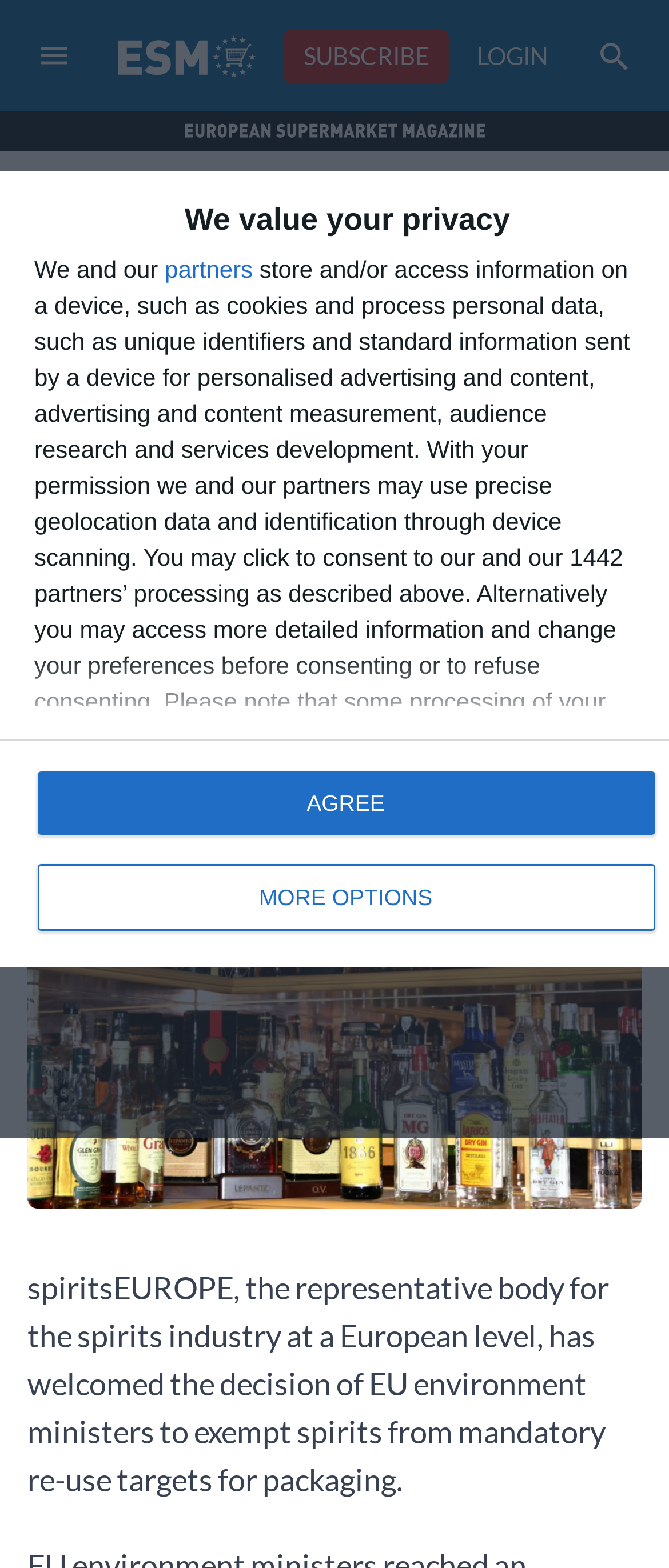Identify and generate the primary title of the webpage.

spiritsEUROPE Welcomes Move Exempting Spirits From Packaging Re-Use Targets